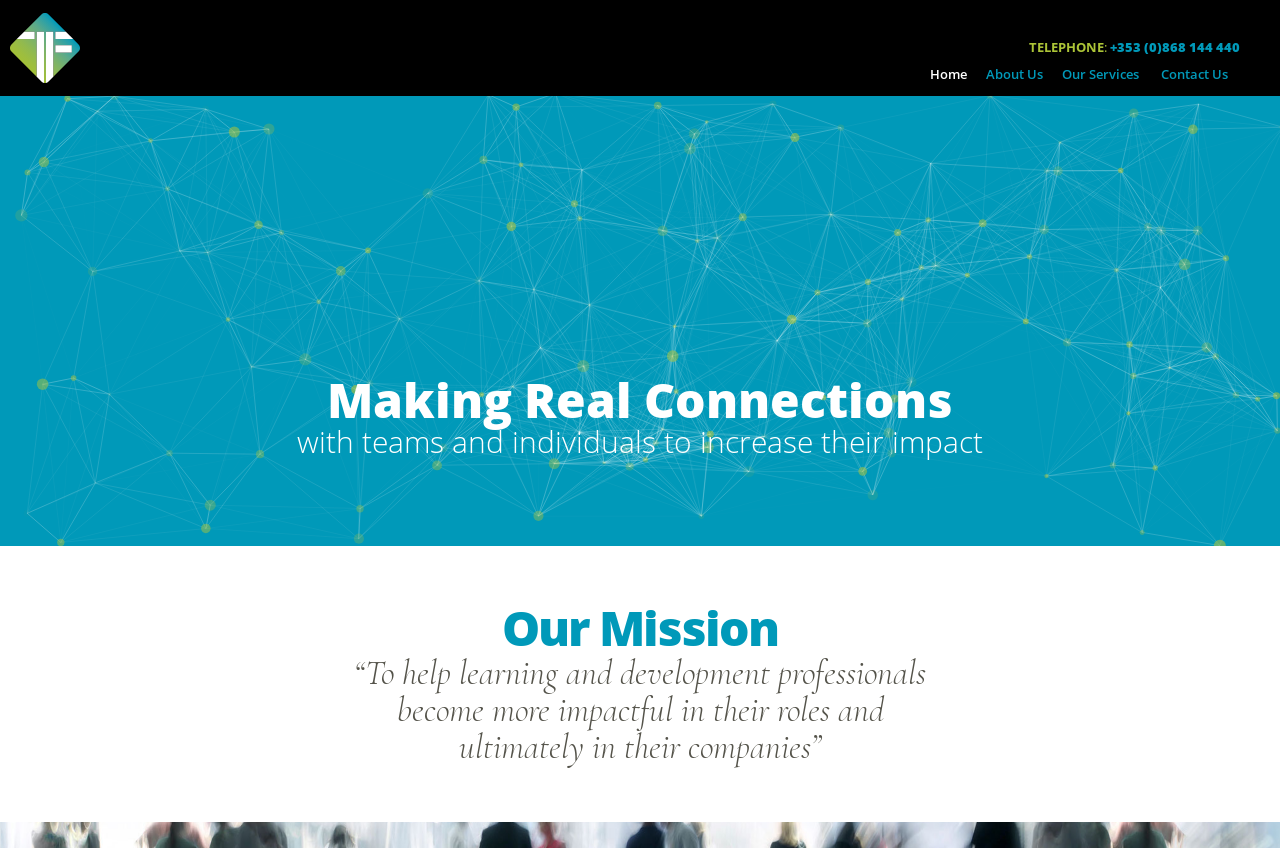Analyze the image and answer the question with as much detail as possible: 
What is the theme of the website?

I inferred this from the headings 'Making Real Connections' and 'with teams and individuals to increase their impact', which suggest that the website is related to learning and development.